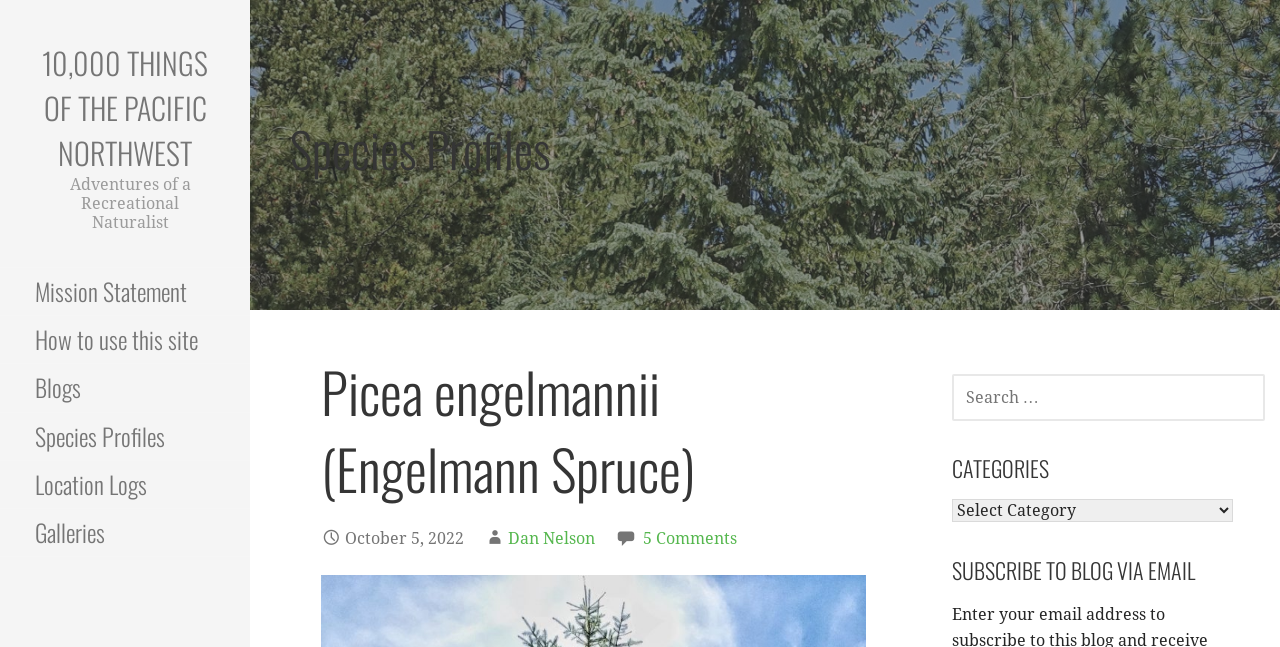Locate the bounding box coordinates of the element that should be clicked to execute the following instruction: "Click the 'Share on Facebook' link".

None